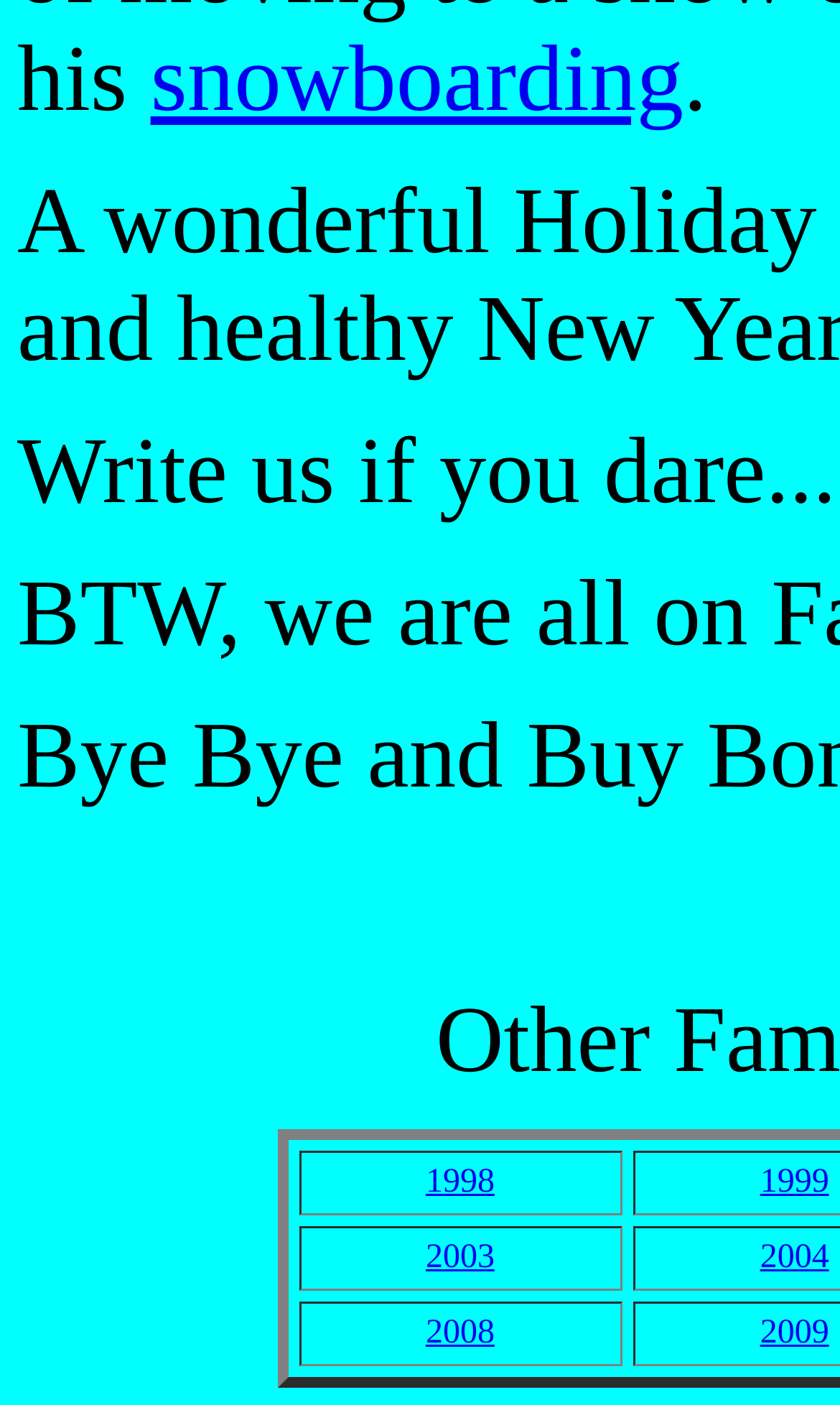Extract the bounding box coordinates for the UI element described as: "1998".

[0.507, 0.828, 0.589, 0.854]